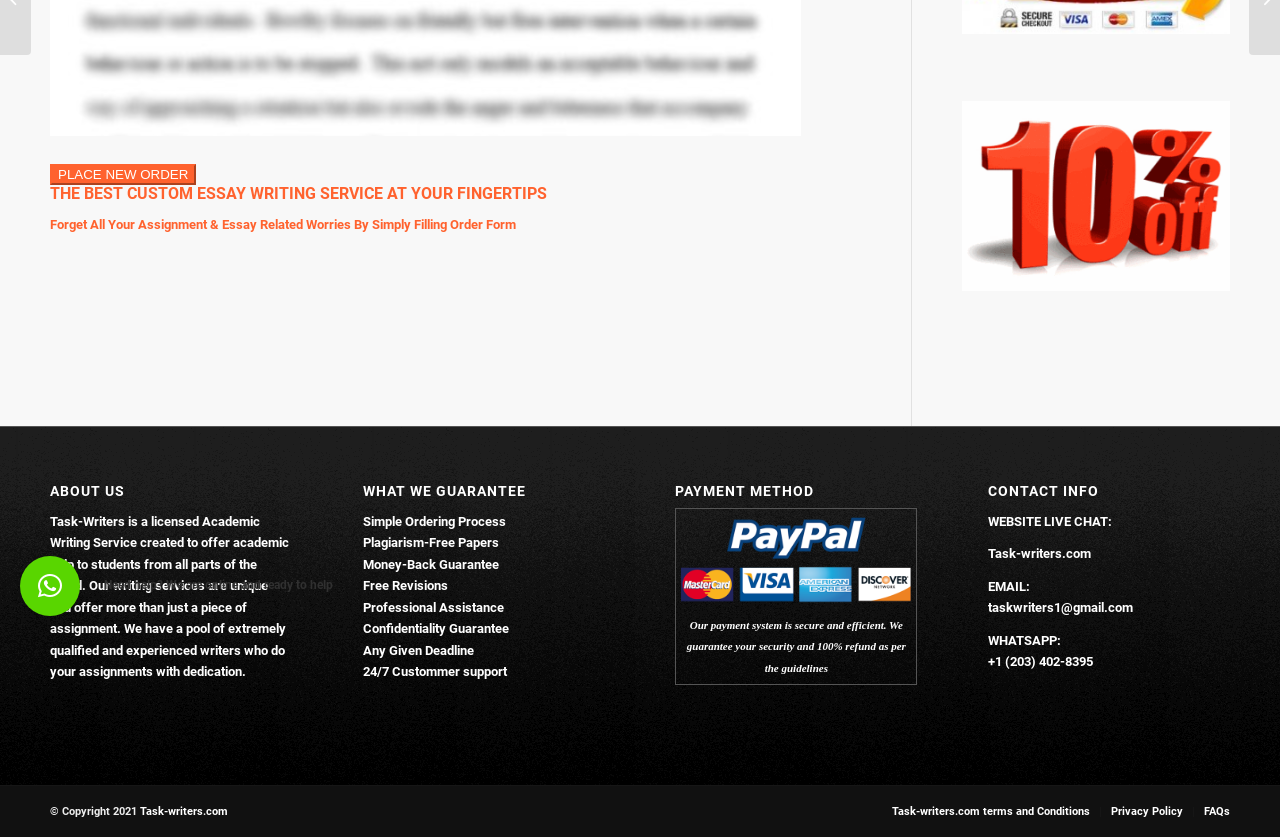Bounding box coordinates are specified in the format (top-left x, top-left y, bottom-right x, bottom-right y). All values are floating point numbers bounded between 0 and 1. Please provide the bounding box coordinate of the region this sentence describes: PLACE NEW ORDER

[0.039, 0.199, 0.153, 0.217]